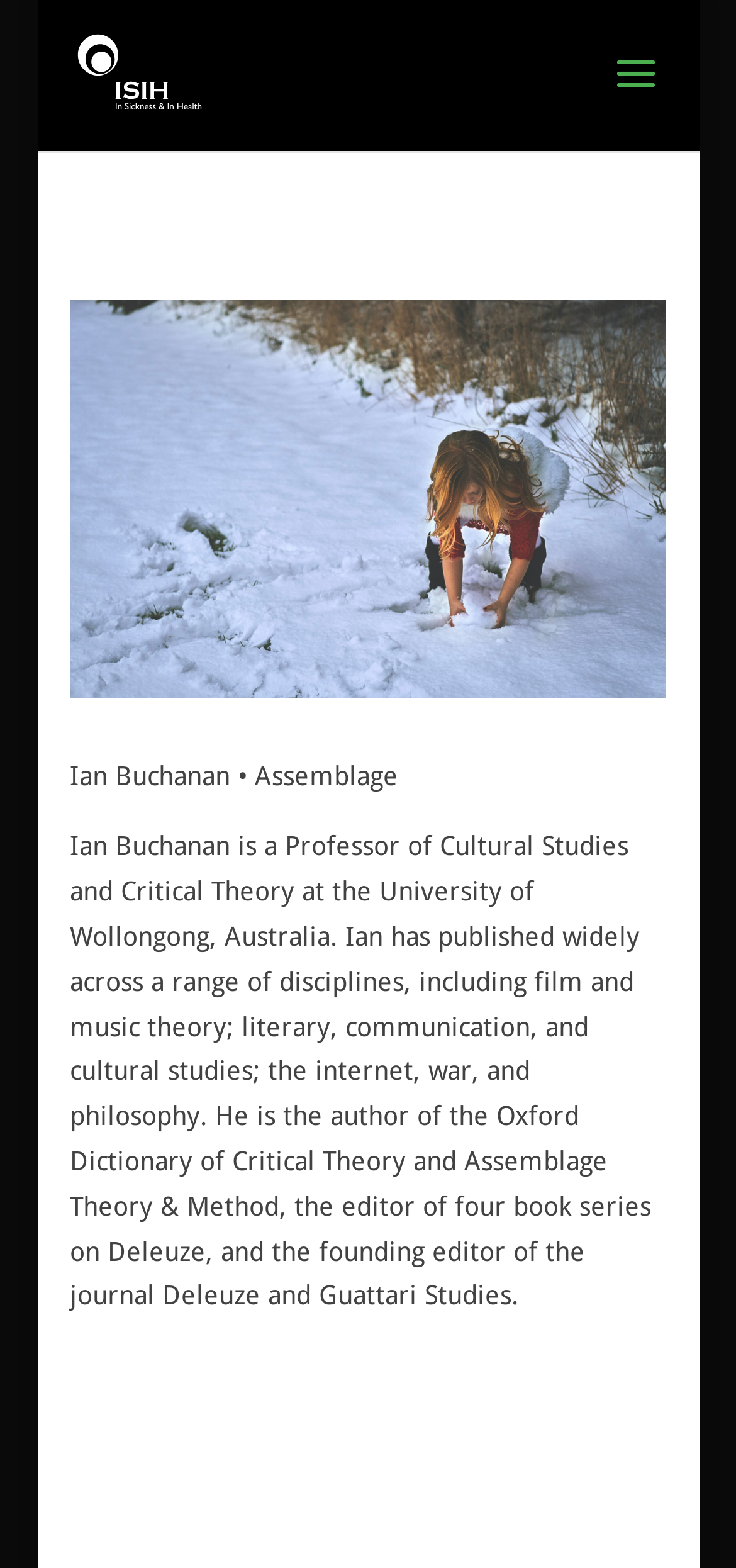Locate the bounding box of the UI element described in the following text: "alt="ISIH"".

[0.105, 0.037, 0.274, 0.056]